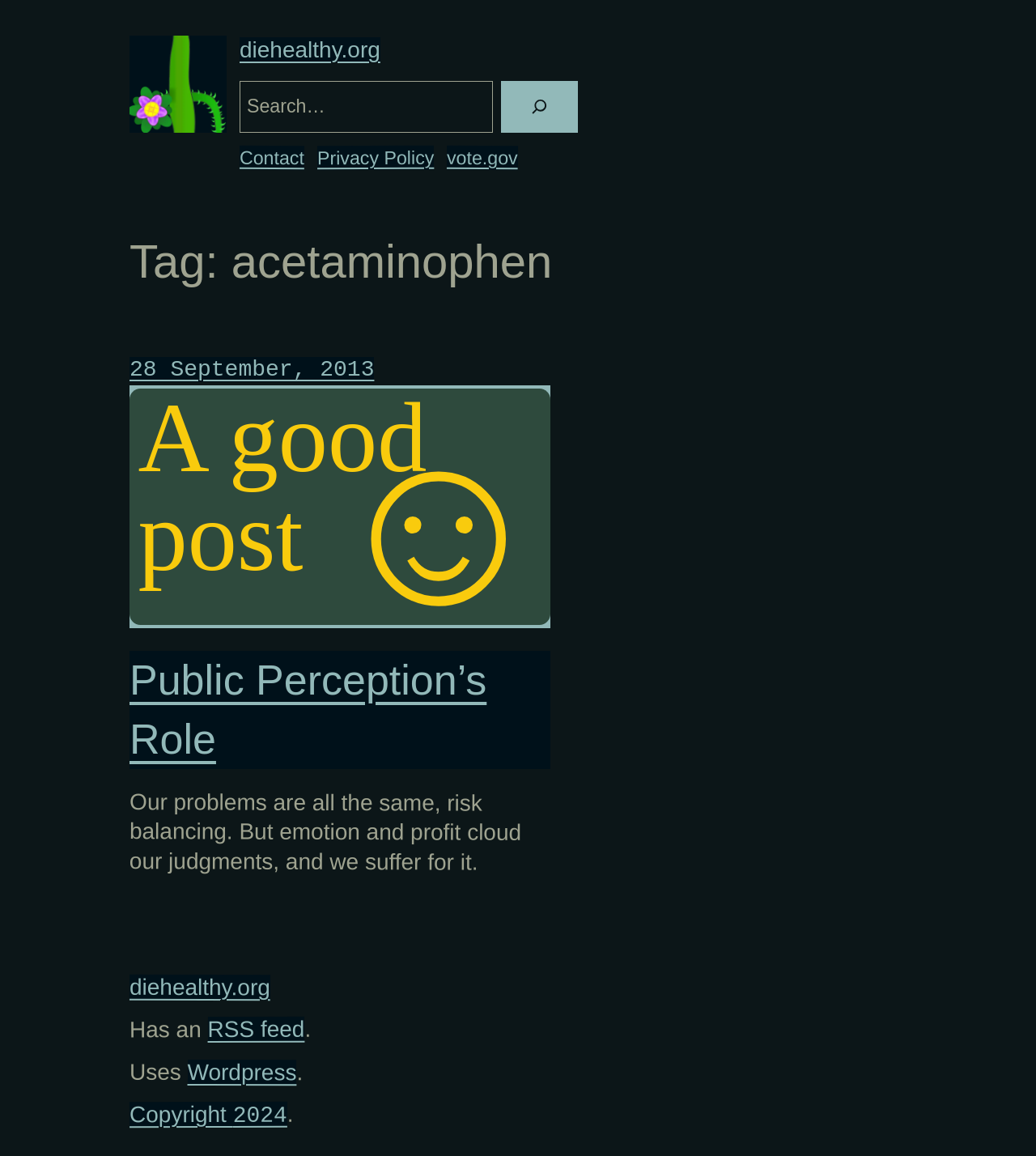Specify the bounding box coordinates of the element's region that should be clicked to achieve the following instruction: "Visit the homepage". The bounding box coordinates consist of four float numbers between 0 and 1, in the format [left, top, right, bottom].

[0.231, 0.032, 0.367, 0.054]